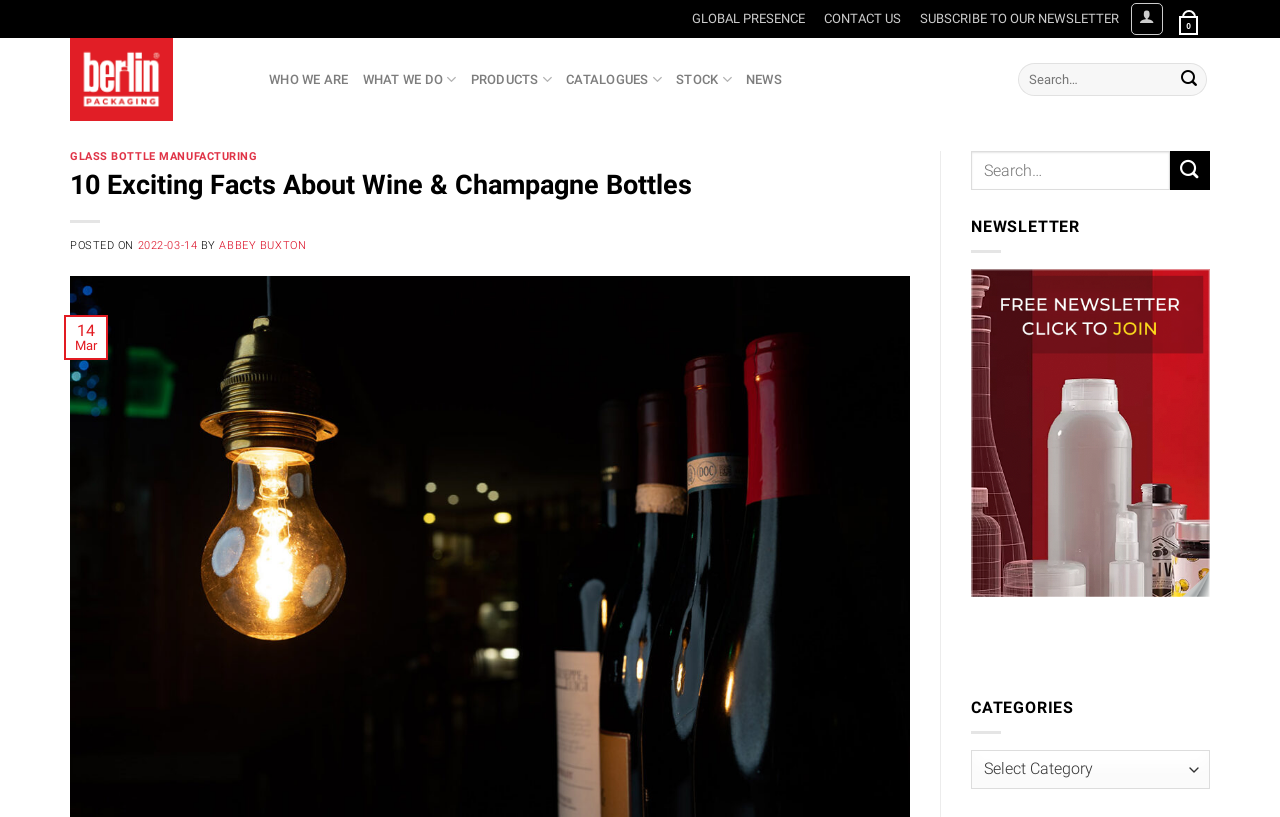Please provide the bounding box coordinates in the format (top-left x, top-left y, bottom-right x, bottom-right y). Remember, all values are floating point numbers between 0 and 1. What is the bounding box coordinate of the region described as: SUBSCRIBE TO OUR NEWSLETTER

[0.712, 0.0, 0.882, 0.047]